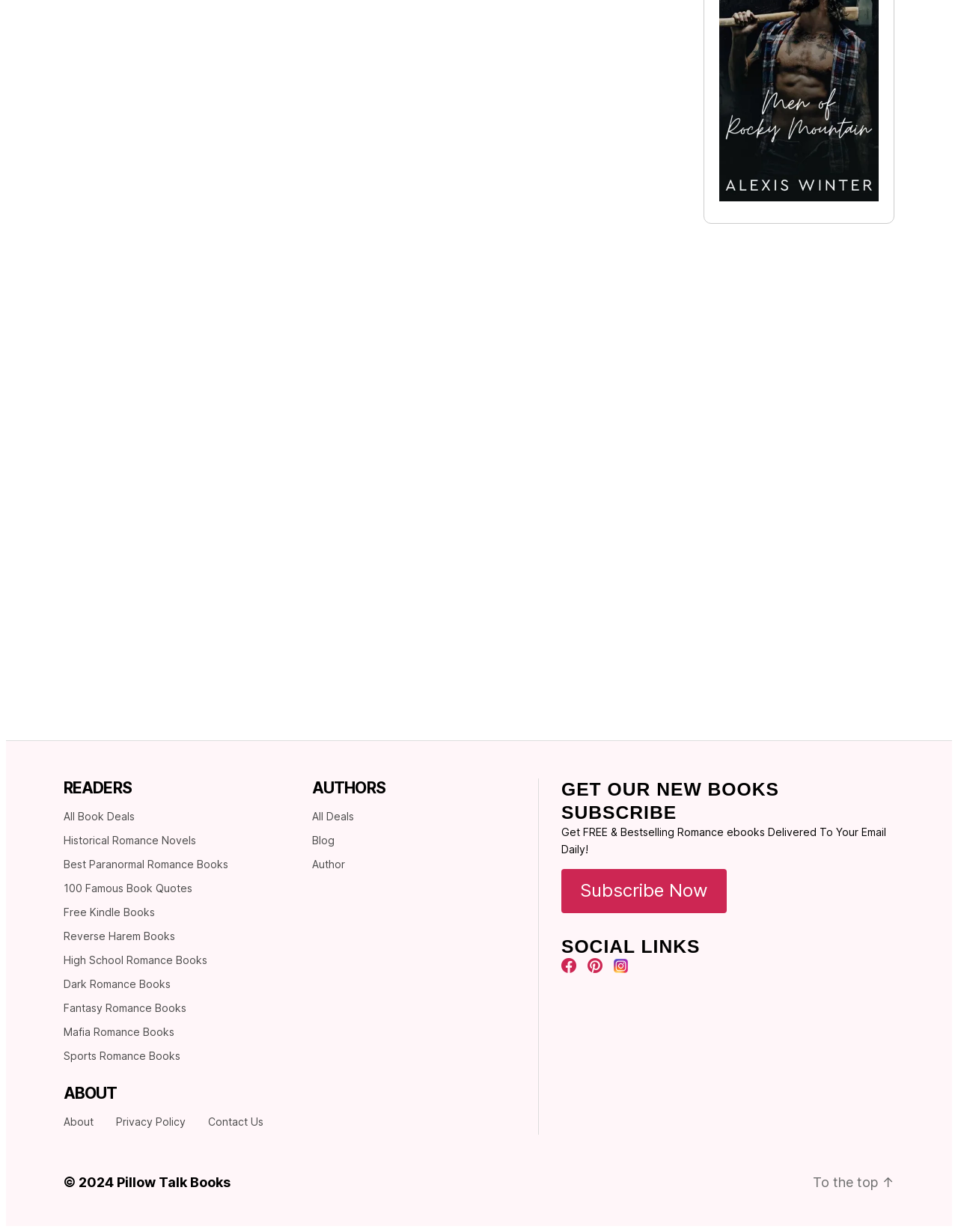What year is mentioned in the copyright text?
Please look at the screenshot and answer using one word or phrase.

2024